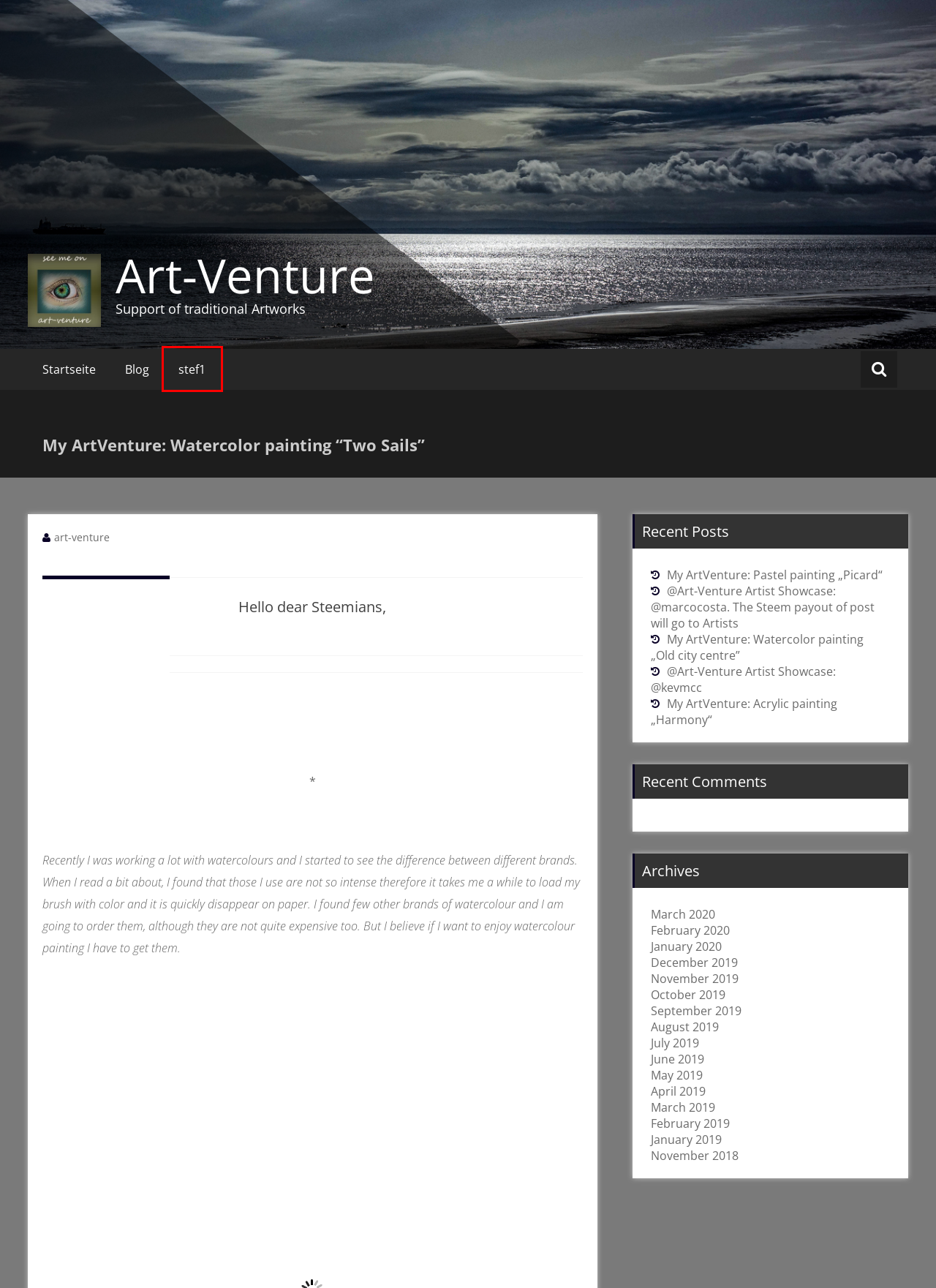Please examine the screenshot provided, which contains a red bounding box around a UI element. Select the webpage description that most accurately describes the new page displayed after clicking the highlighted element. Here are the candidates:
A. @Art-Venture Artist Showcase: @marcocosta. The Steem payout of post will go to Artists – Art-Venture
B. November 2019 – Art-Venture
C. Art-Venture – Support of traditional Artworks
D. March 2019 – Art-Venture
E. stef1 – Art-Venture
F. My ArtVenture: Acrylic painting „Harmony“ – Art-Venture
G. February 2020 – Art-Venture
H. My ArtVenture: Pastel painting „Picard“ – Art-Venture

E